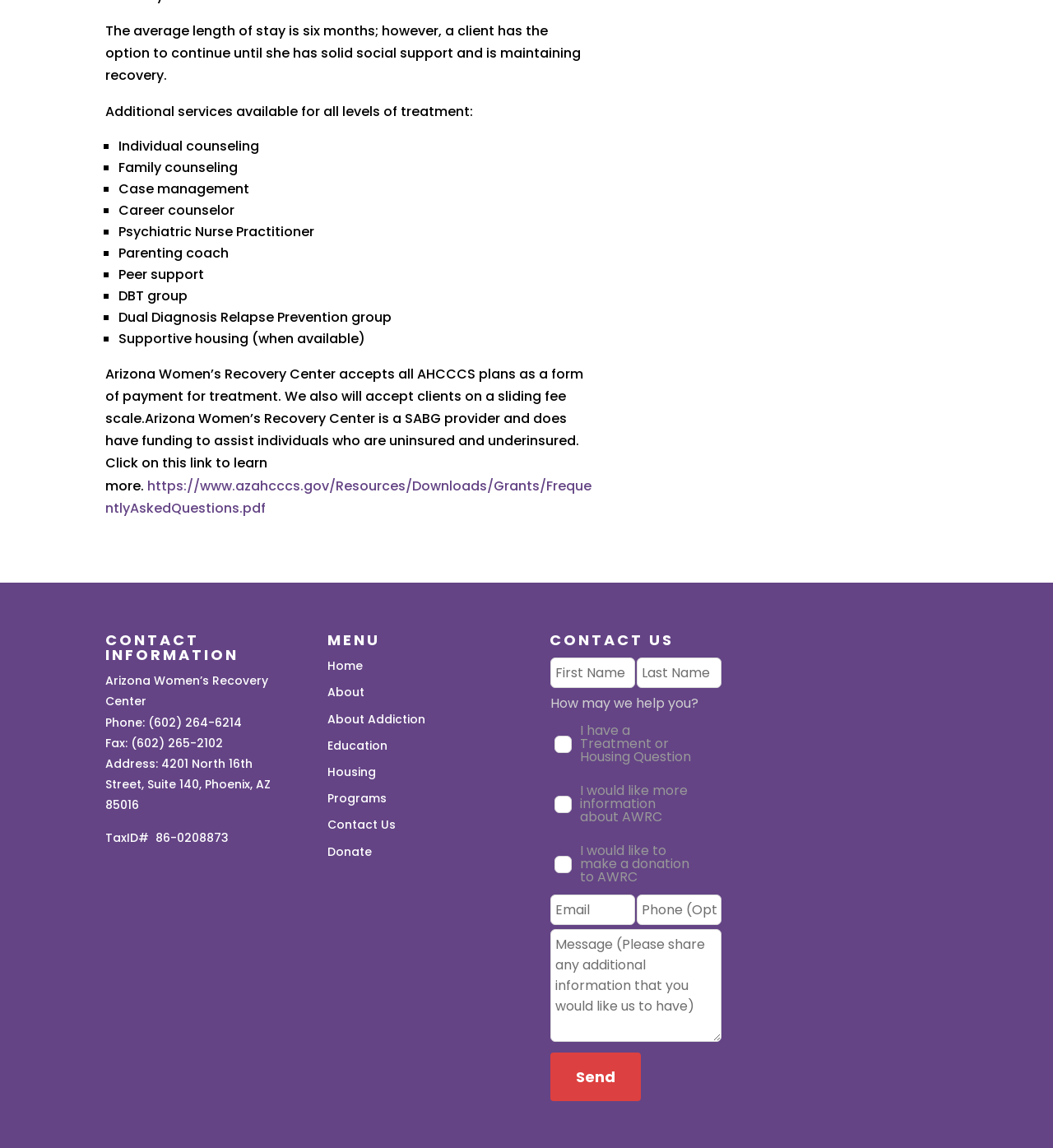Bounding box coordinates are specified in the format (top-left x, top-left y, bottom-right x, bottom-right y). All values are floating point numbers bounded between 0 and 1. Please provide the bounding box coordinate of the region this sentence describes: name="2263_single_line_text_1" placeholder="Last Name"

[0.605, 0.573, 0.685, 0.6]